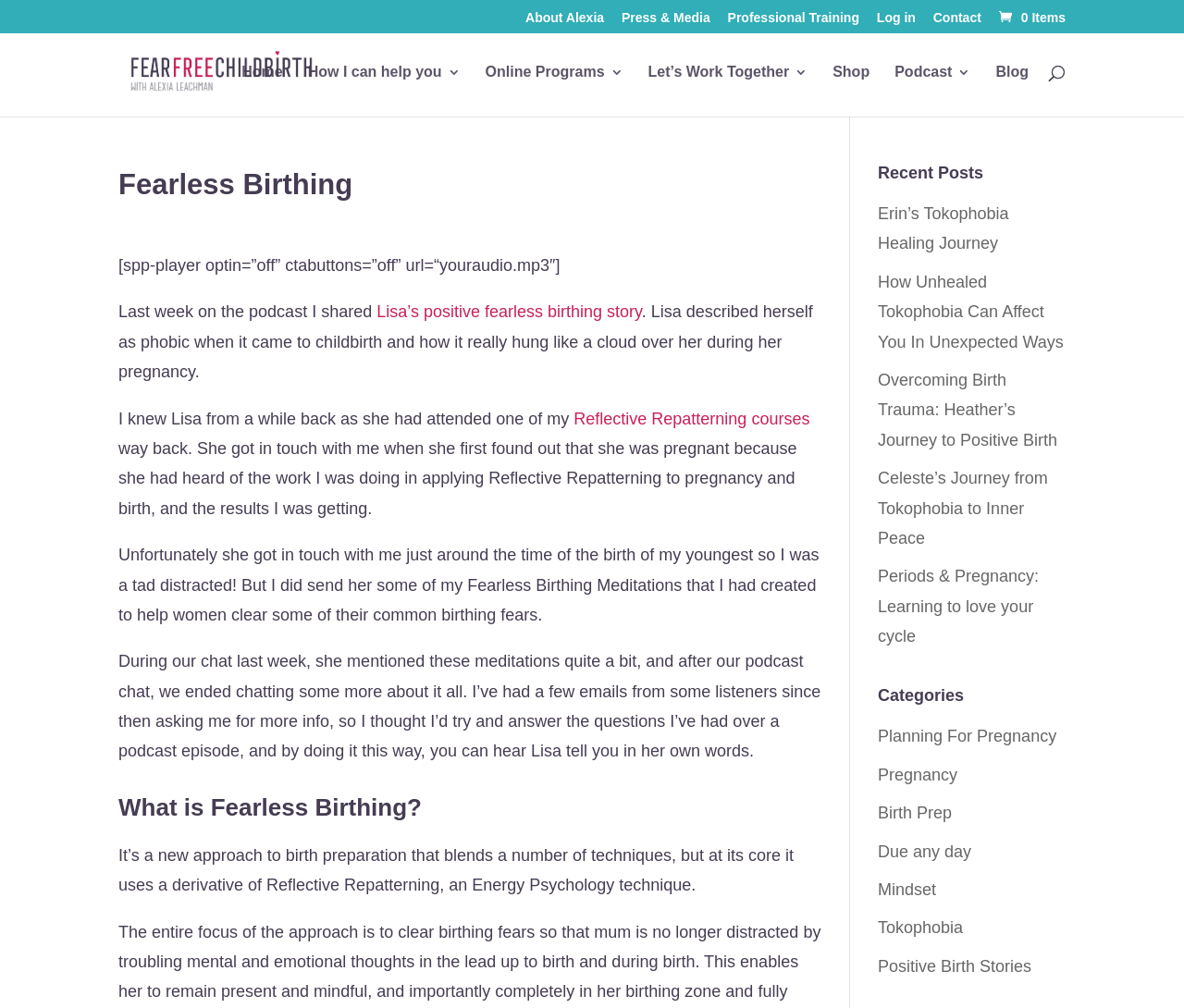Identify the bounding box coordinates of the area that should be clicked in order to complete the given instruction: "Search for something". The bounding box coordinates should be four float numbers between 0 and 1, i.e., [left, top, right, bottom].

[0.157, 0.027, 0.877, 0.029]